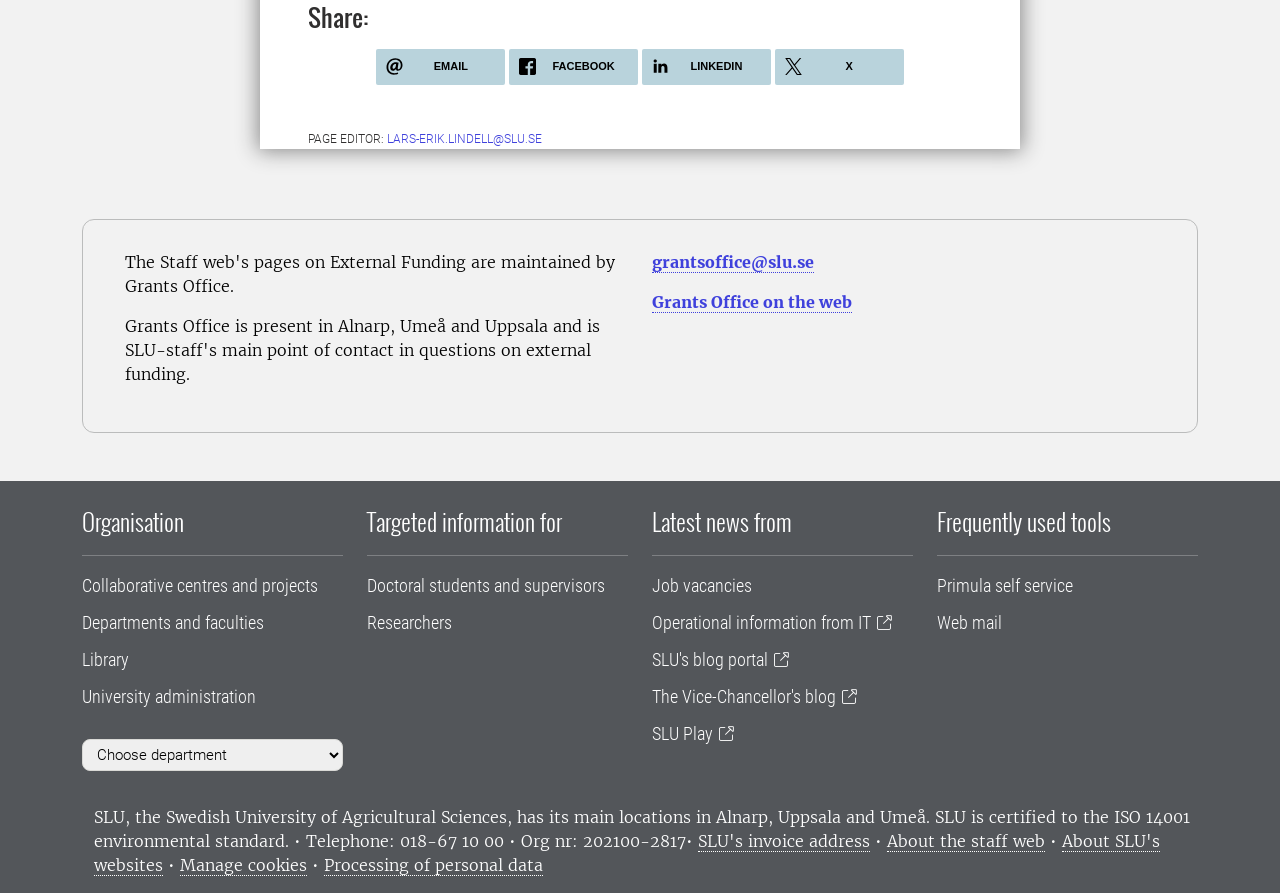Please locate the bounding box coordinates of the element that should be clicked to achieve the given instruction: "Share on EMAIL".

[0.294, 0.055, 0.395, 0.096]